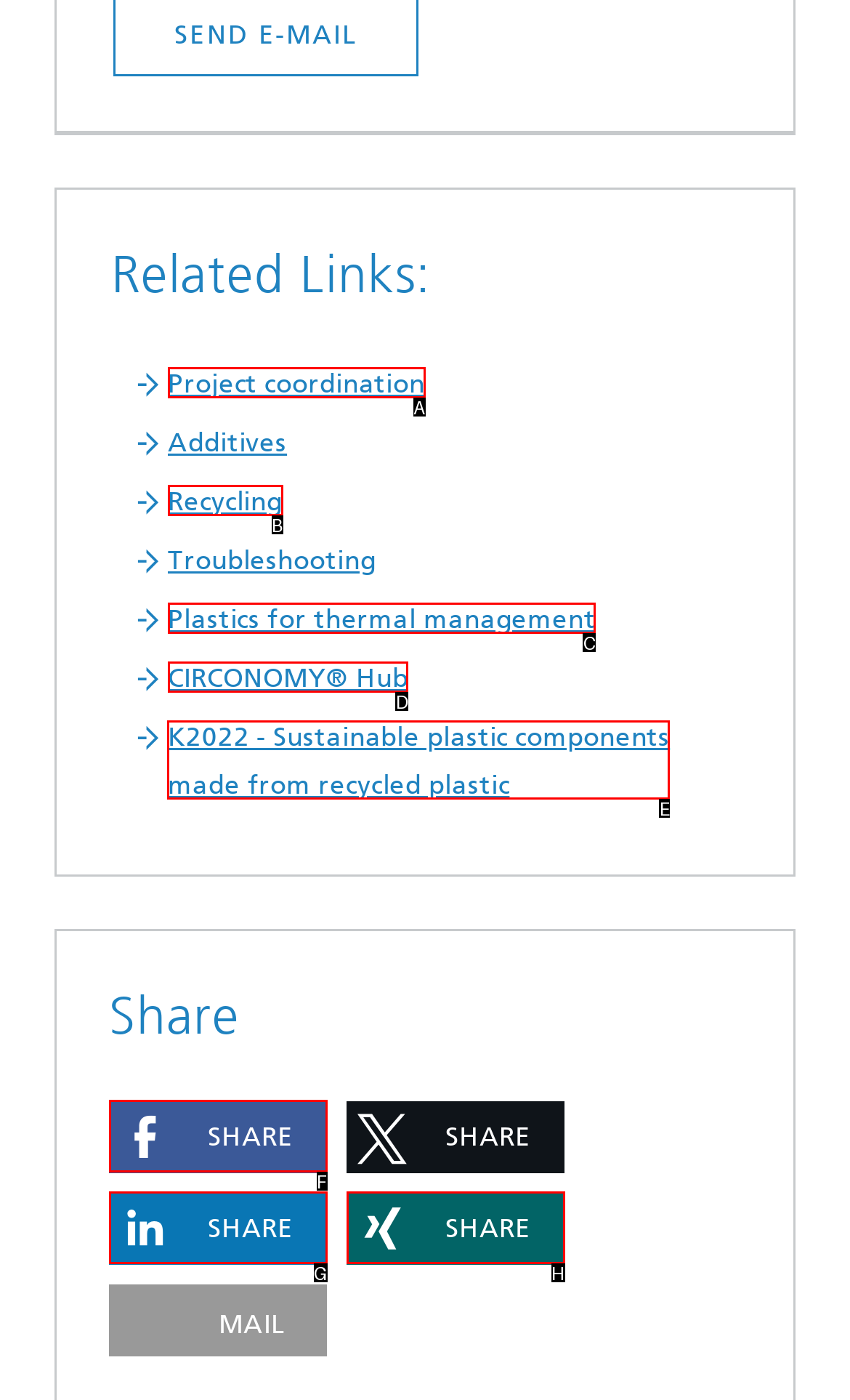For the task: Visit K2022 - Sustainable plastic components made from recycled plastic, tell me the letter of the option you should click. Answer with the letter alone.

E